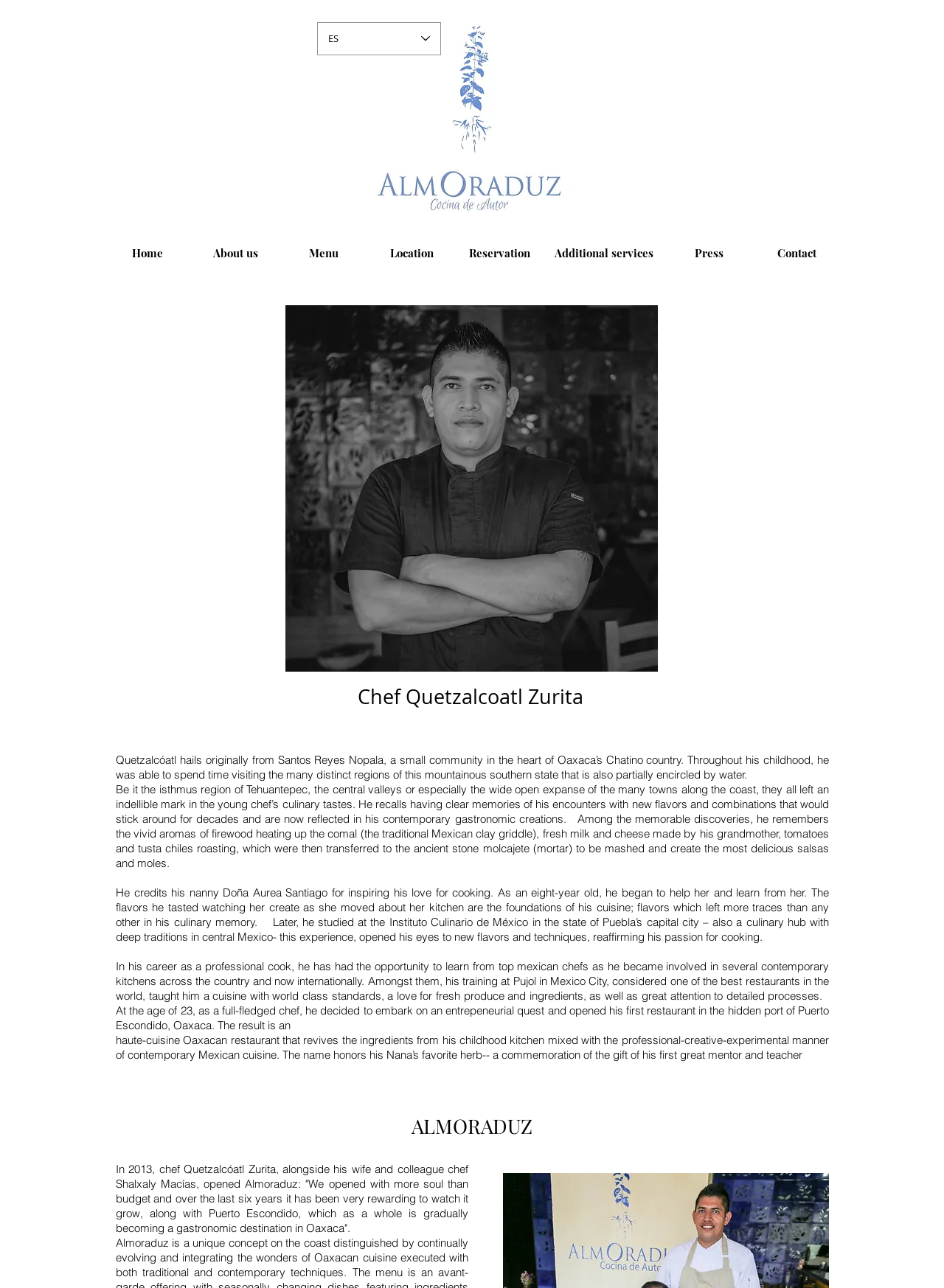What is the year the restaurant was opened? Based on the screenshot, please respond with a single word or phrase.

2013